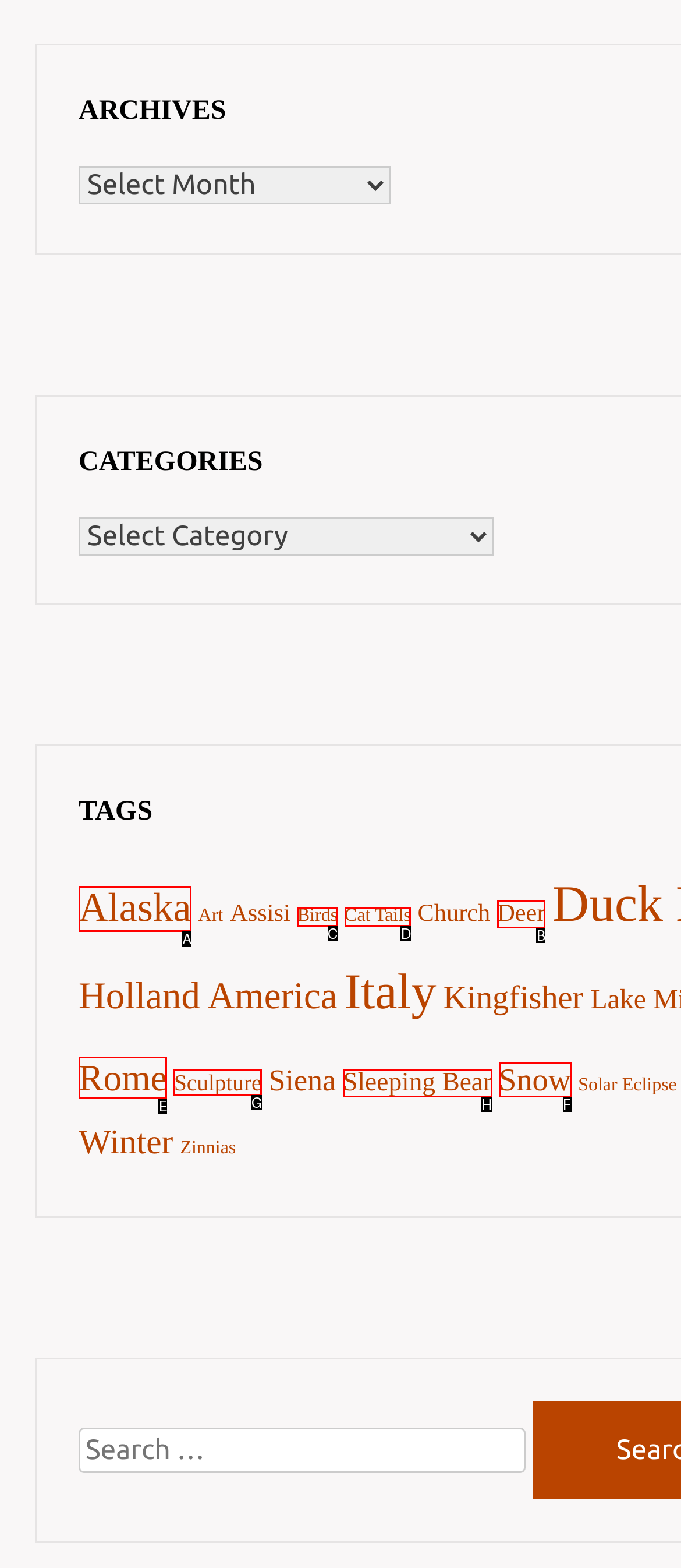Find the UI element described as: Alaska
Reply with the letter of the appropriate option.

A